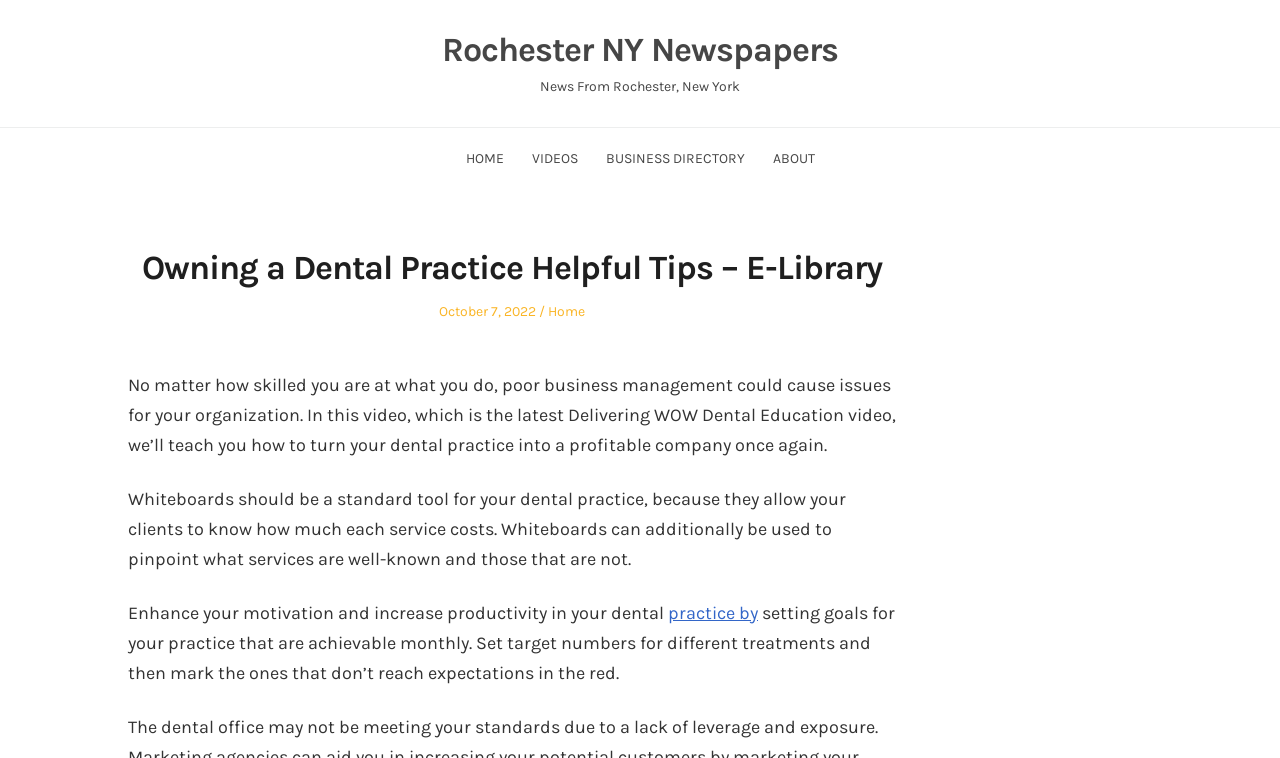Please give a succinct answer to the question in one word or phrase:
What is the name of the newspaper?

Rochester NY Newspapers